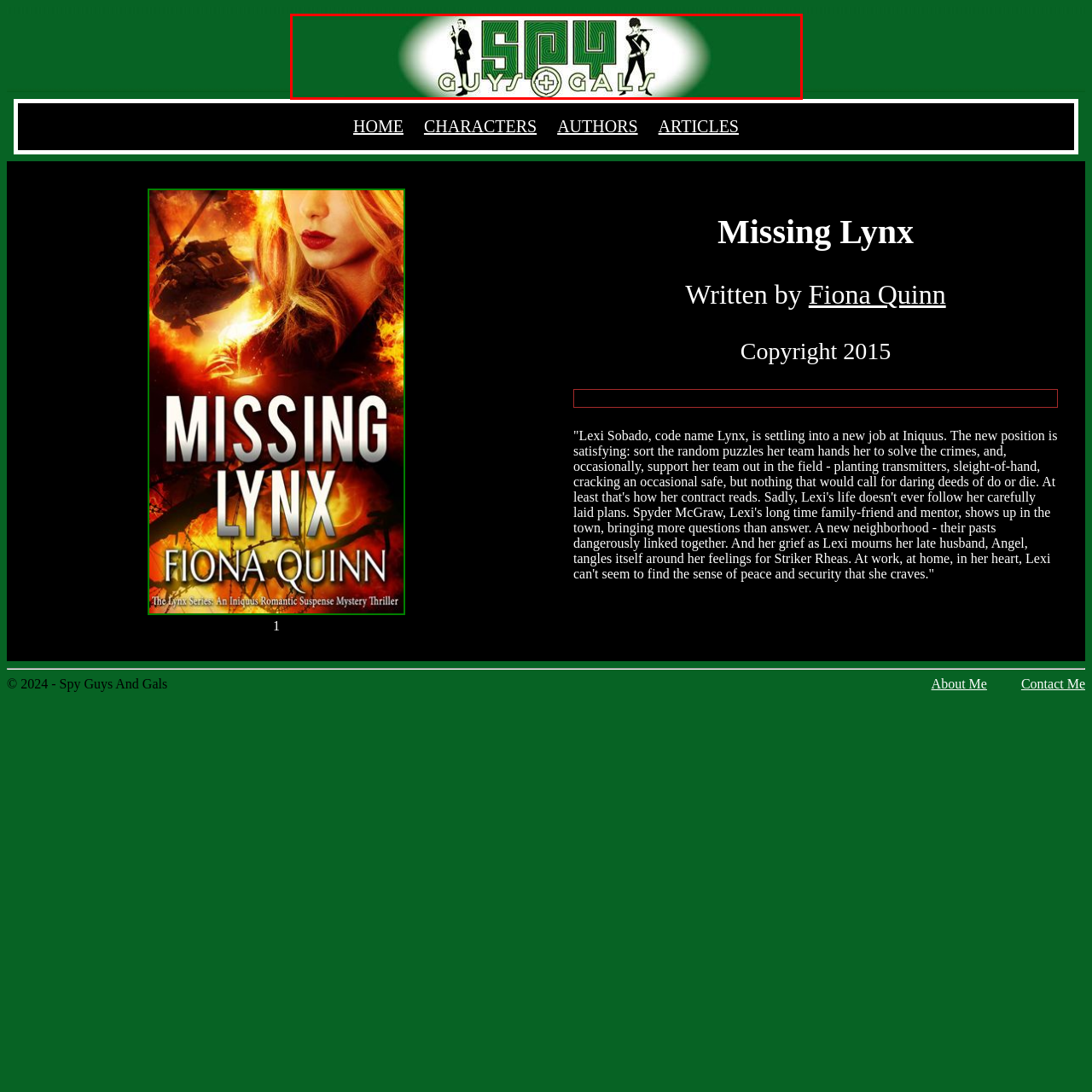Elaborate on the details of the image that is highlighted by the red boundary.

The image displays the logo for "Spy Guys and Gals," featuring two stylized characters in a classic spy theme. On the left, a male figure dressed in a black suit holds a gun, evoking a sense of intrigue and adventure. To the right, a female figure in a sleek outfit showcases a poised and confident demeanor, mirroring the iconic spy aesthetic. The vibrant green background adds a modern touch, while the text "SPY GUYS + GALS" is presented in an eye-catching font, emphasizing the playful yet mysterious nature of the content. This logo represents an engaging narrative world filled with espionage and character-driven storytelling.